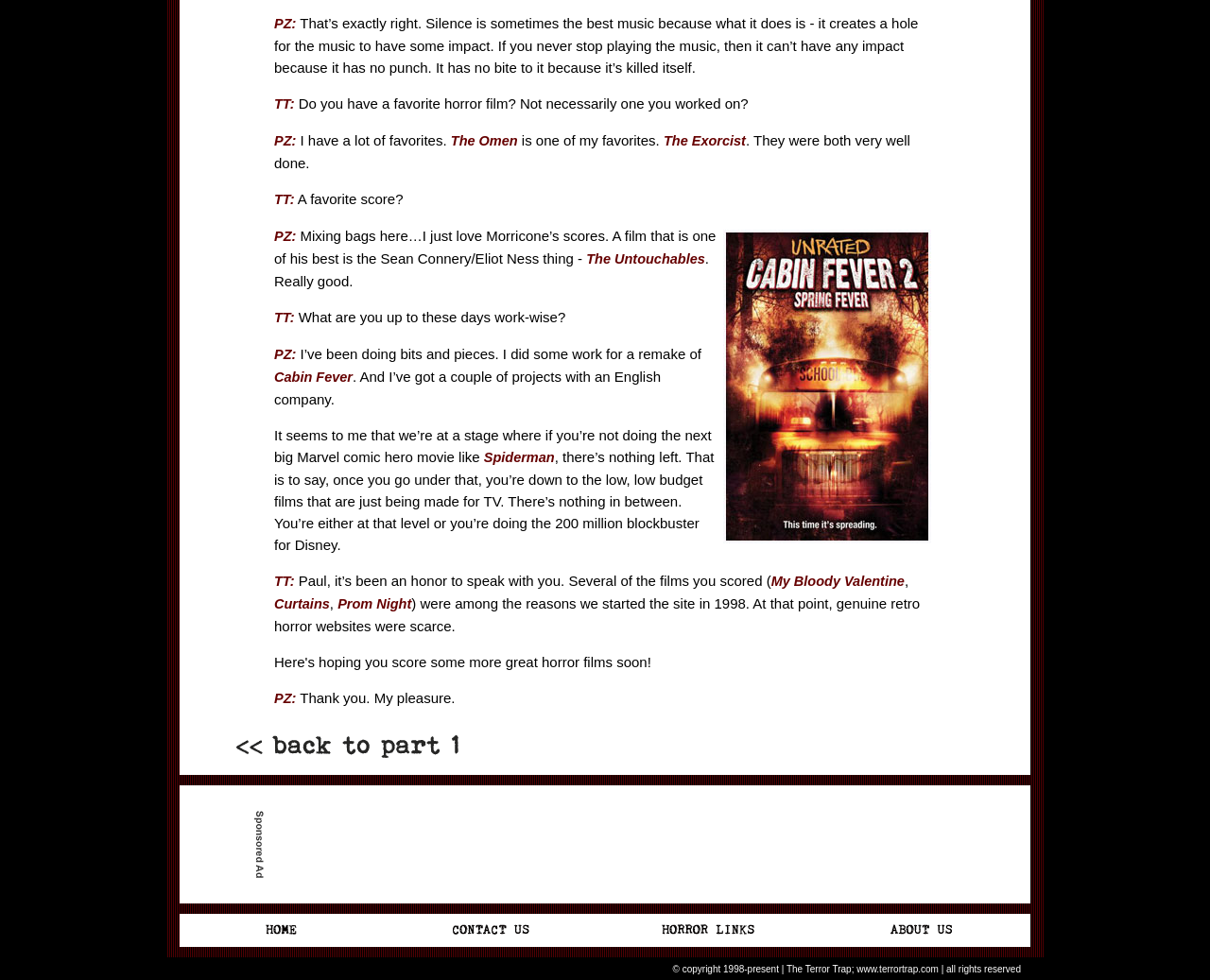What is the name of the film scored by Paul that is a remake?
Refer to the image and respond with a one-word or short-phrase answer.

Cabin Fever